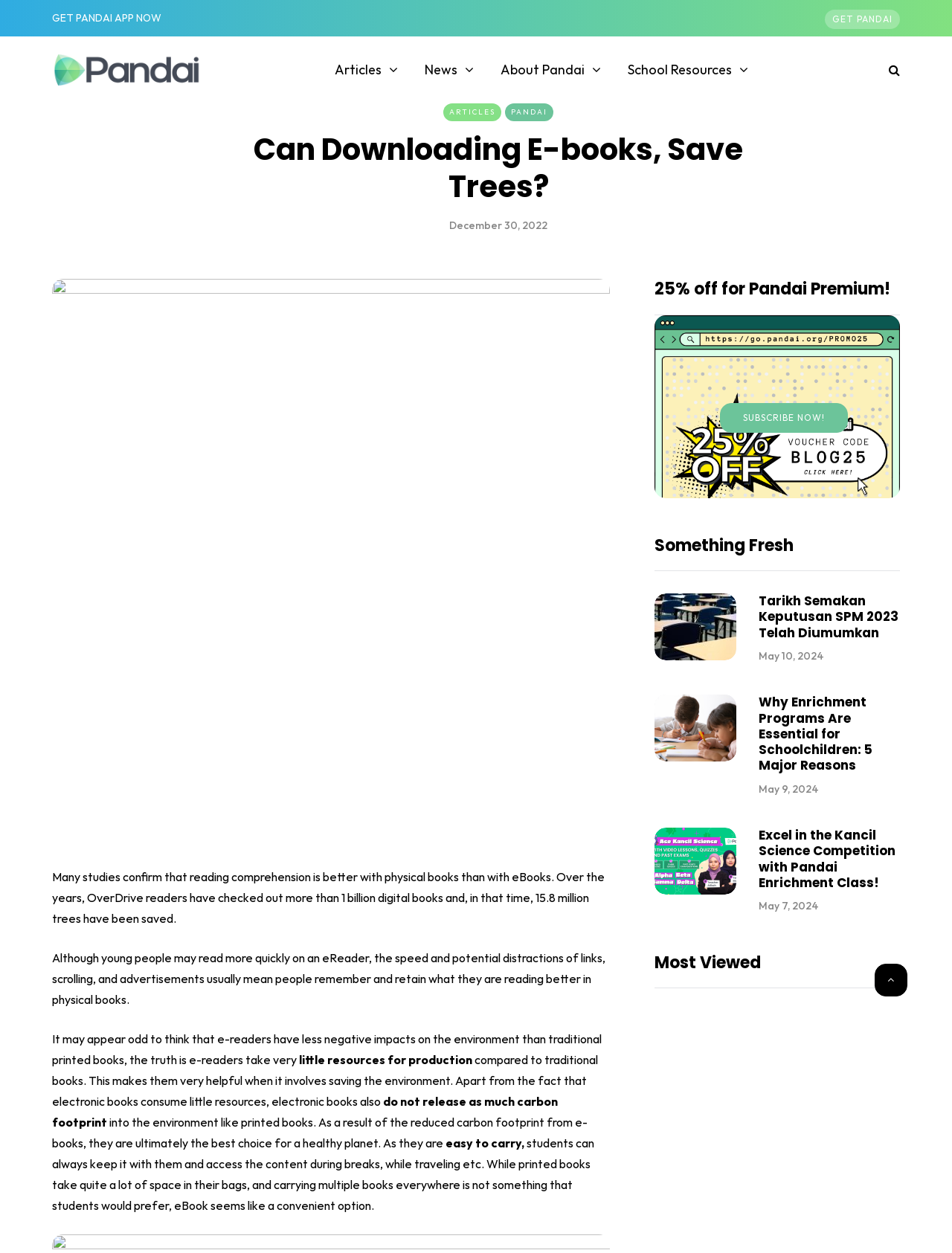Please identify the bounding box coordinates of the element's region that should be clicked to execute the following instruction: "Scroll to top". The bounding box coordinates must be four float numbers between 0 and 1, i.e., [left, top, right, bottom].

[0.919, 0.769, 0.953, 0.795]